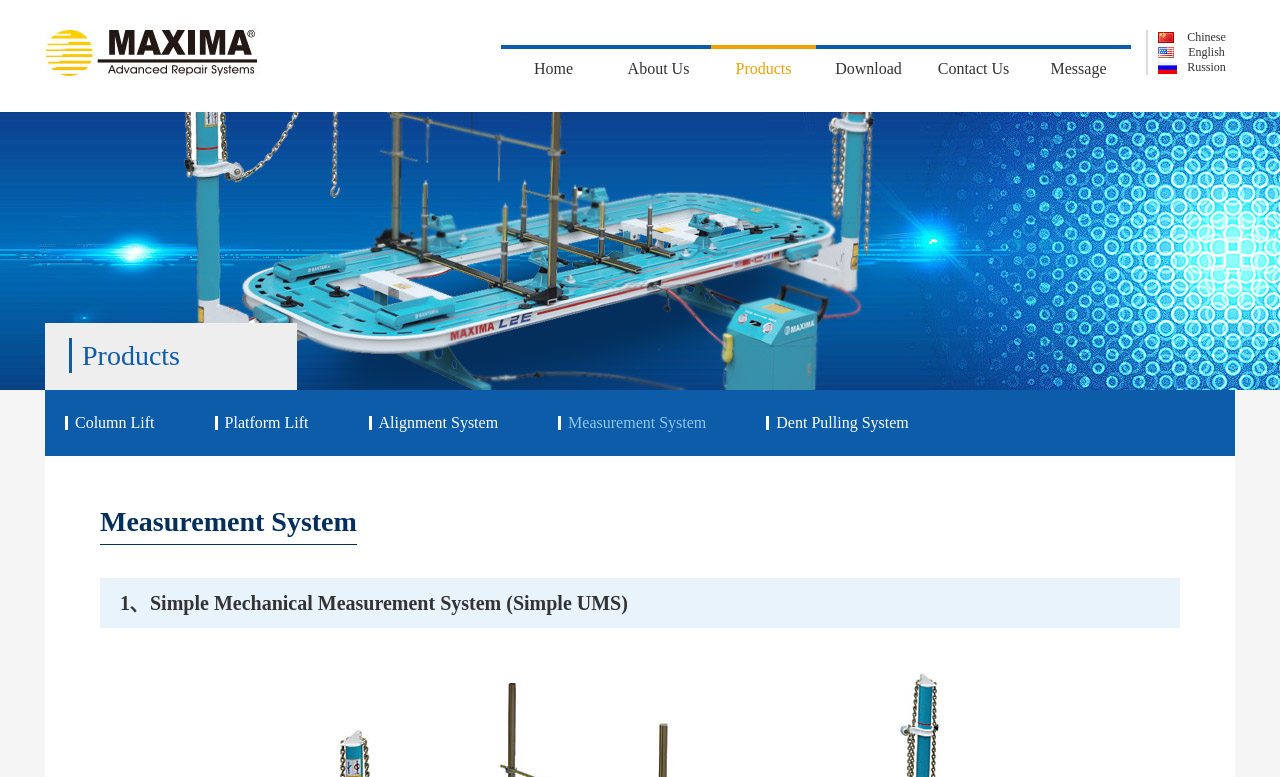Please answer the following question using a single word or phrase: 
How many language options are available?

3